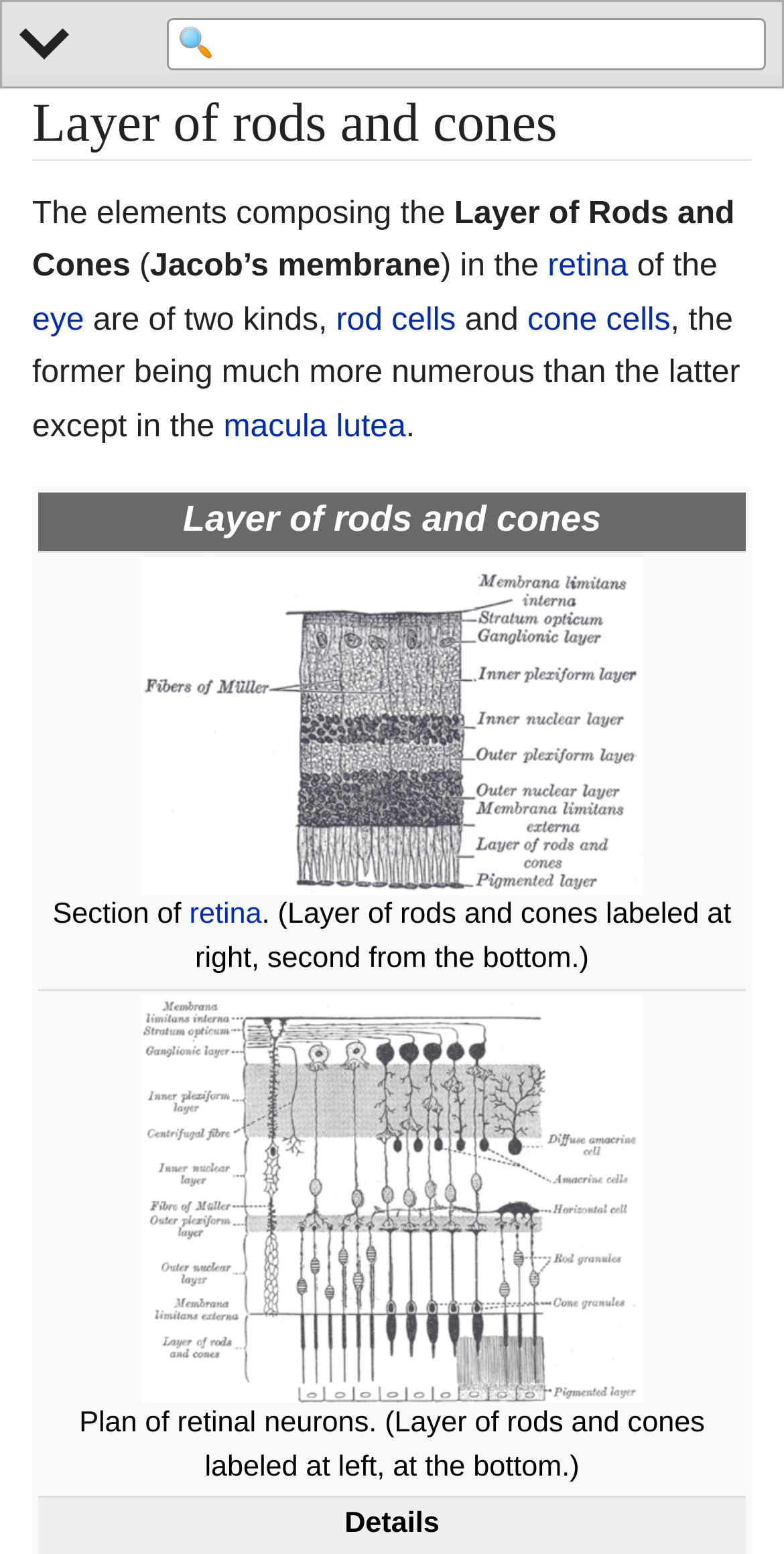How many images are there on the webpage?
Provide a detailed and well-explained answer to the question.

By examining the webpage content, I found two images, one in the second row and another in the third row, which are represented by the elements with IDs 189 and 193, respectively.